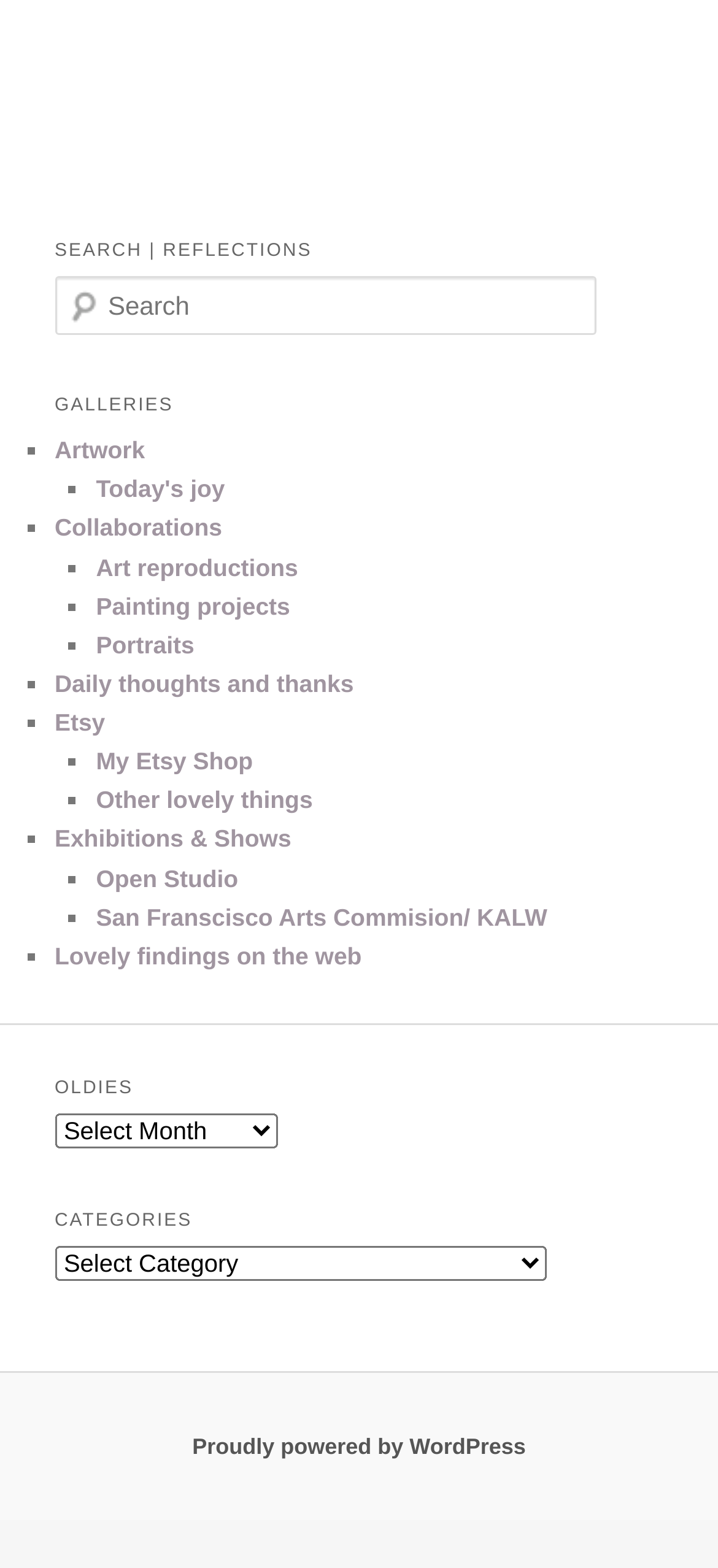Using the elements shown in the image, answer the question comprehensively: What type of content is categorized under 'GALLERIES'?

The 'GALLERIES' section contains links to various types of artwork, such as 'Artwork', 'Collaborations', 'Art reproductions', and 'Painting projects', suggesting that it categorizes different types of artistic content.